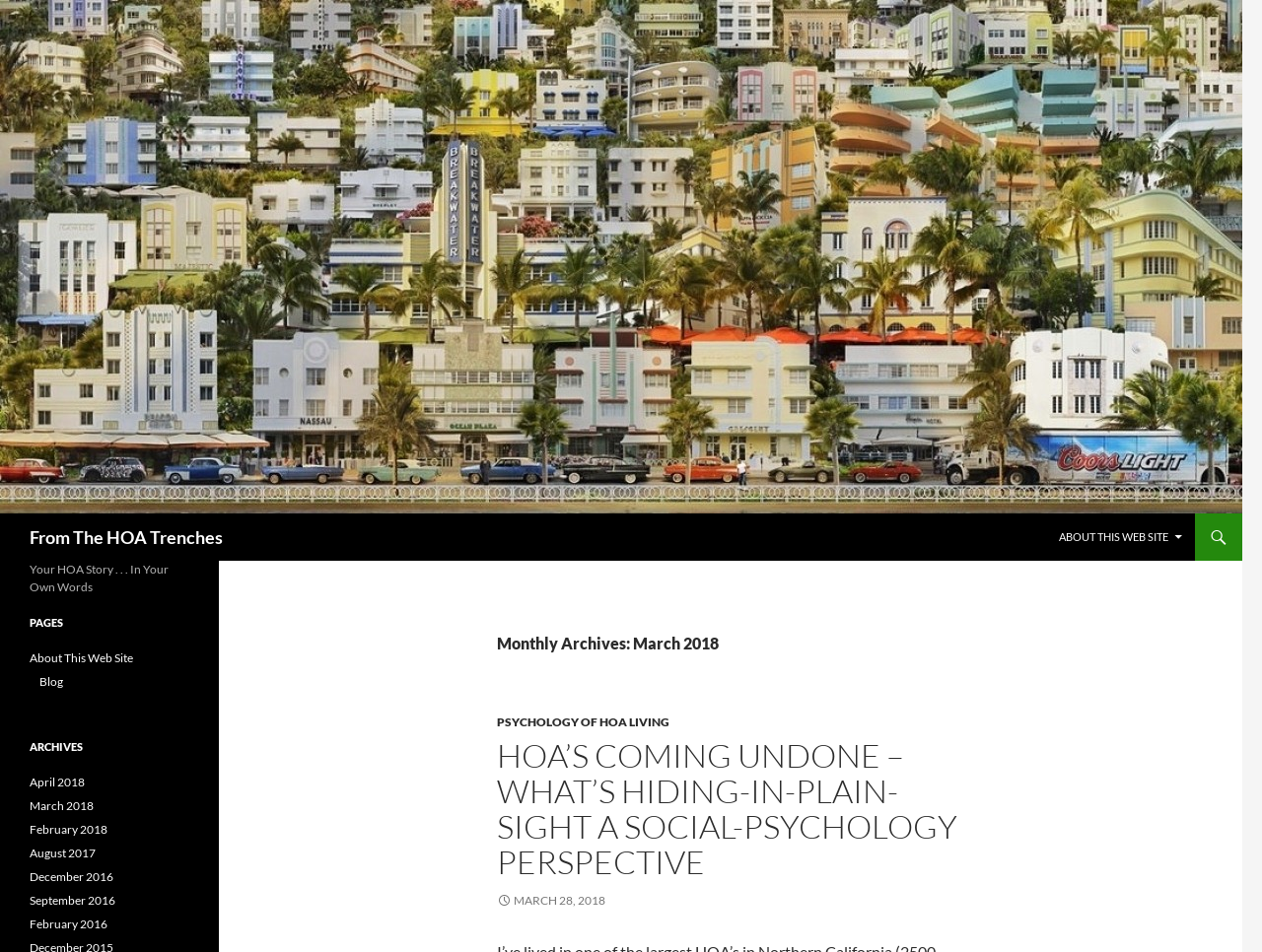Find the bounding box coordinates of the clickable region needed to perform the following instruction: "go to homepage". The coordinates should be provided as four float numbers between 0 and 1, i.e., [left, top, right, bottom].

[0.0, 0.257, 0.984, 0.277]